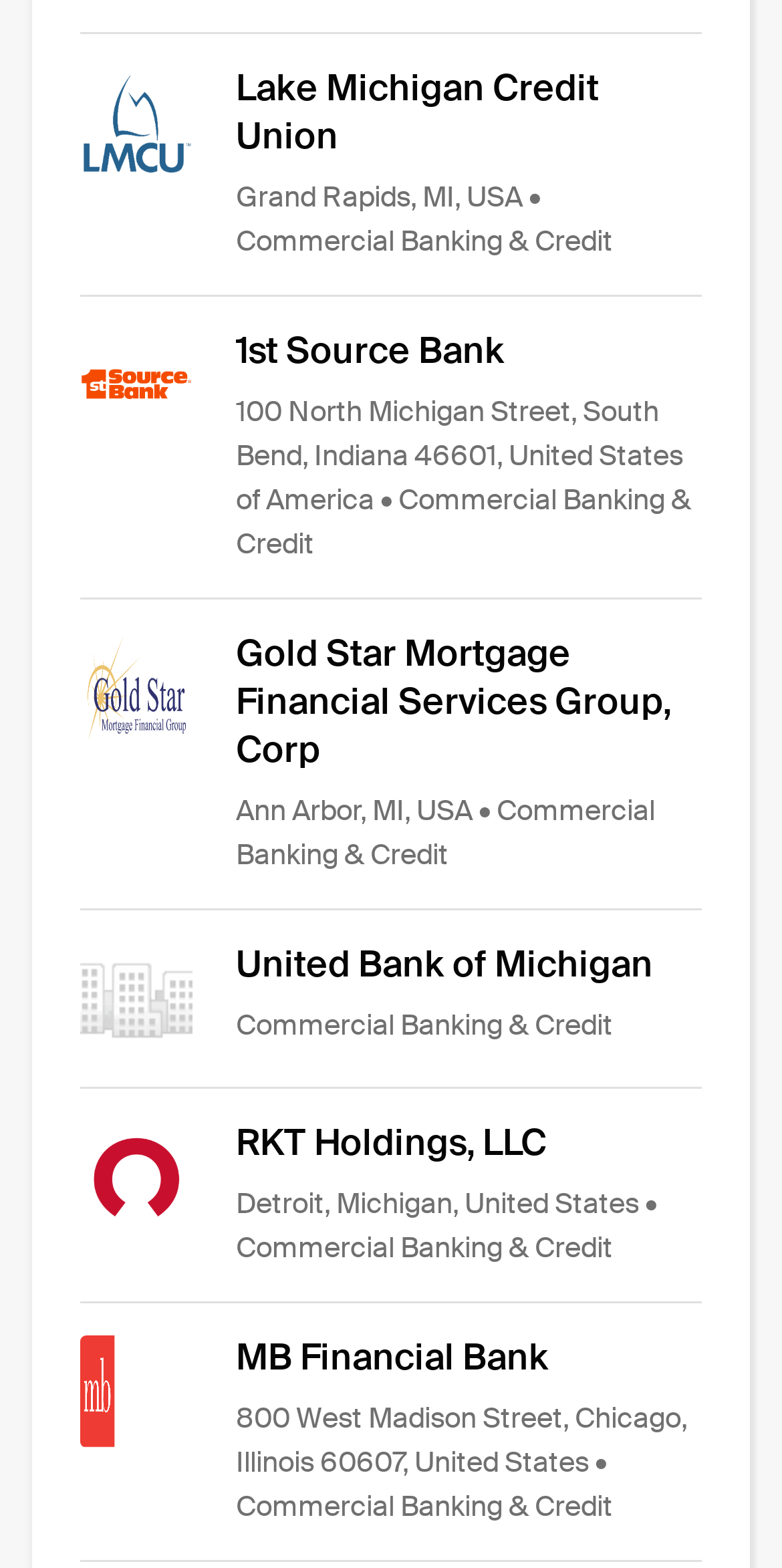What is the address of 1st Source Bank?
Please give a detailed answer to the question using the information shown in the image.

The address of 1st Source Bank can be found by looking at the StaticText element with the text '100 North Michigan Street, South Bend, Indiana 46601, United States of America' which is a child element of the link element with the text '1st Source Bank'.